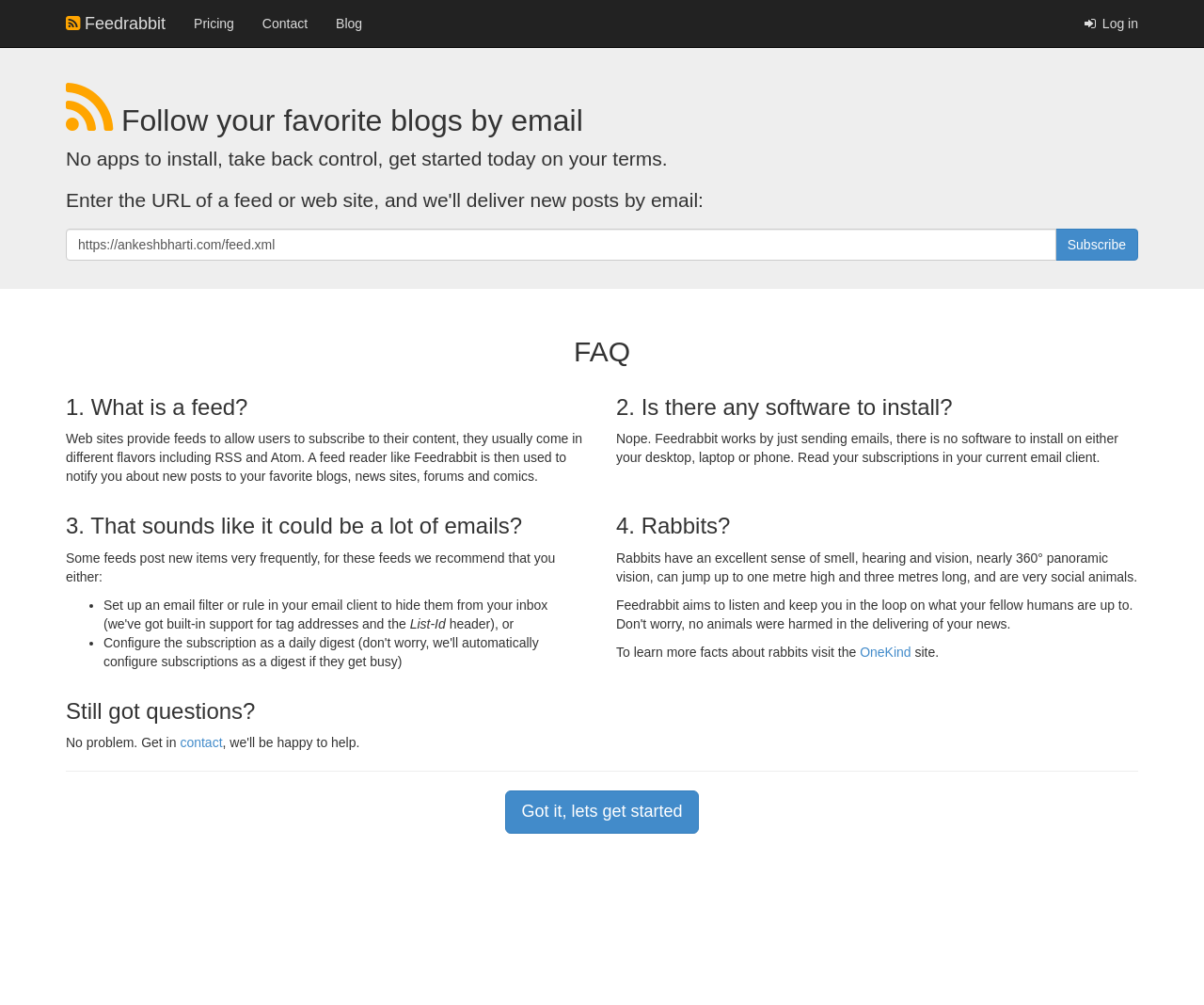What is the recommended action for feeds that post new items frequently?
Can you provide an in-depth and detailed response to the question?

According to the webpage, for feeds that post new items frequently, it is recommended to either use List-Id or header, as mentioned in the third FAQ.